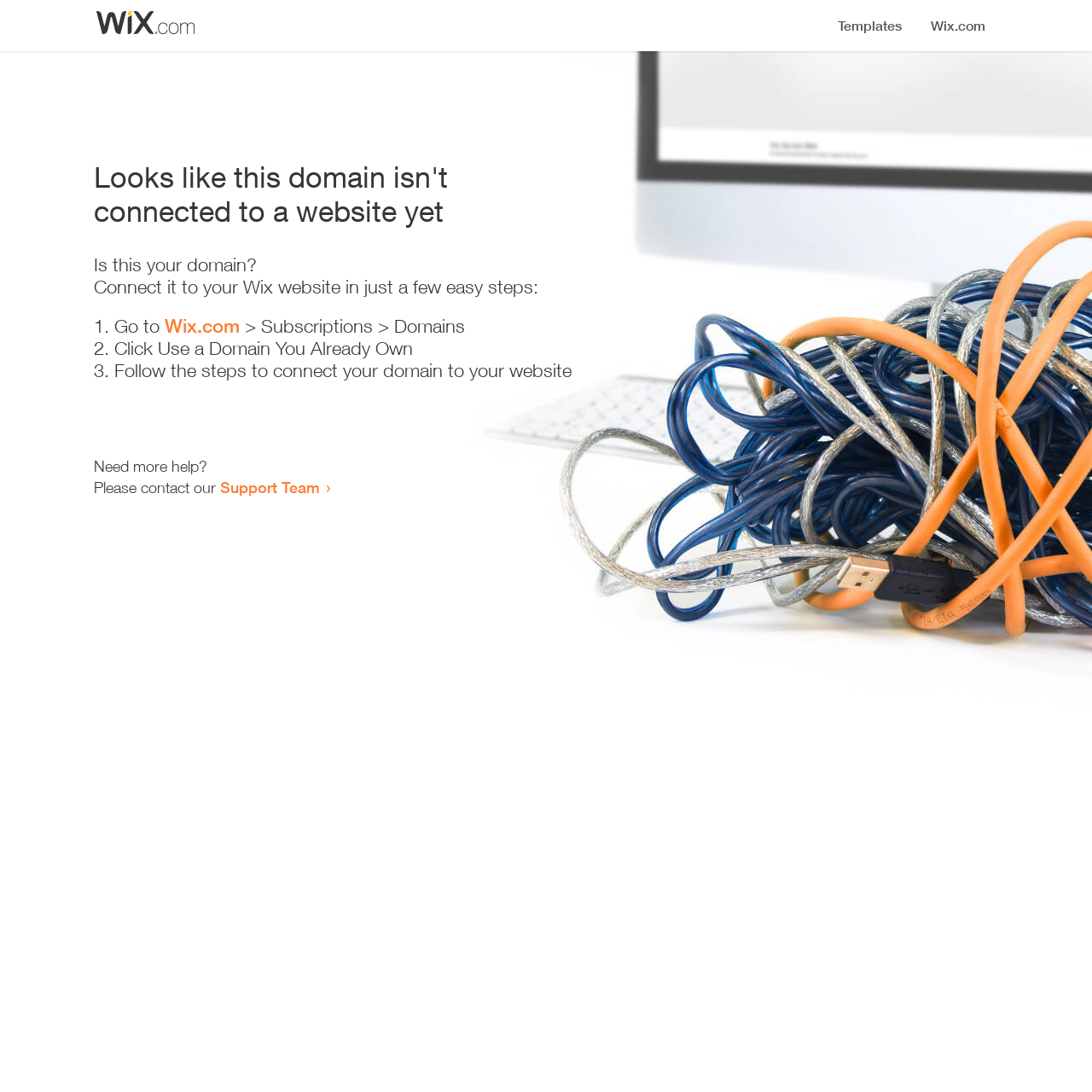Where can I get more help?
Refer to the image and provide a detailed answer to the question.

The webpage provides a link to the 'Support Team' which suggests that users can get more help by contacting them.